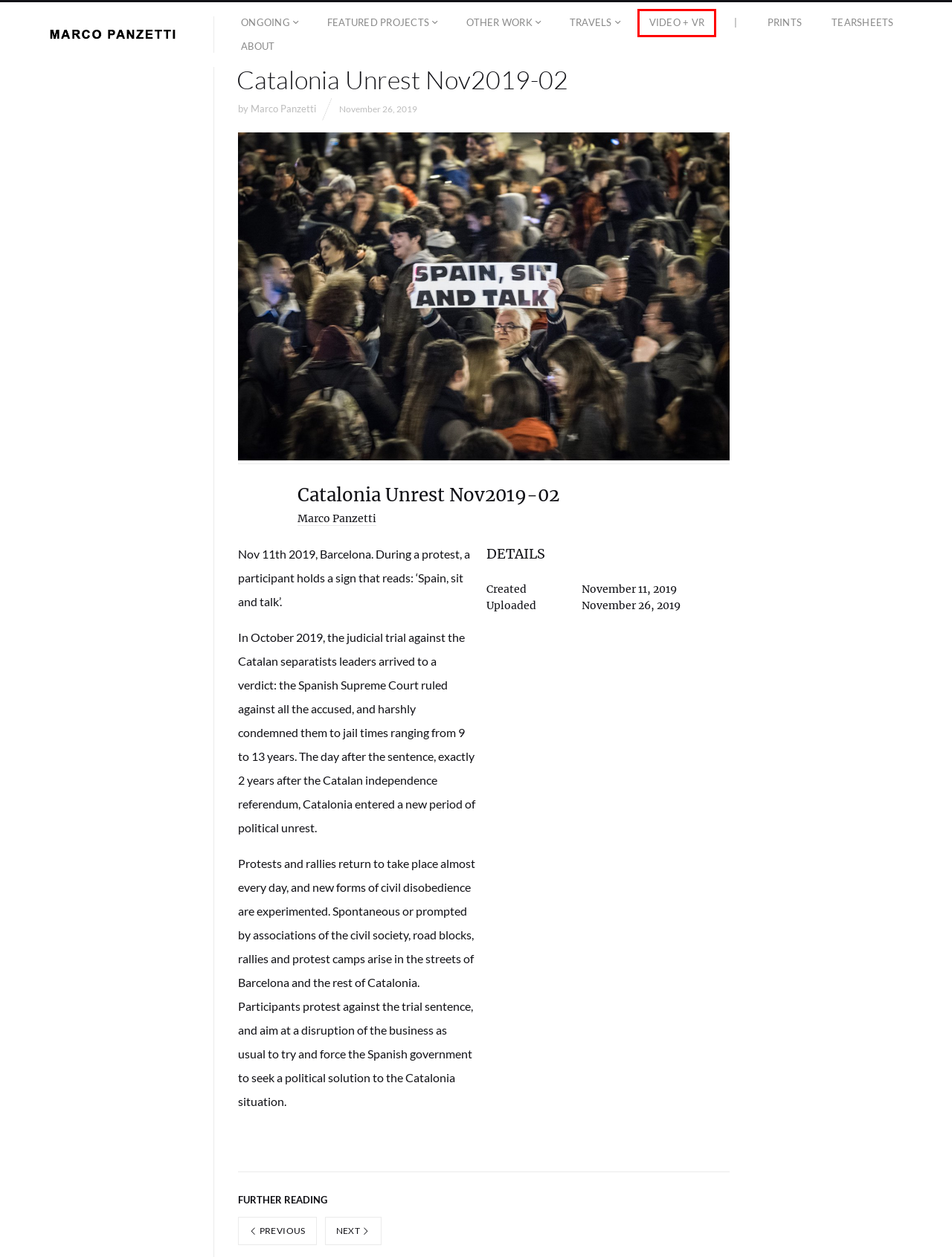With the provided screenshot showing a webpage and a red bounding box, determine which webpage description best fits the new page that appears after clicking the element inside the red box. Here are the options:
A. Biography and CV - Marco Panzetti - Photographer
B. Marco Panzetti | Freelance Photographer
C. Video and Virtual Reality - Marco Panzetti - Photographer
D. Log In ‹ Marco Panzetti – Freelance Photographer — WordPress
E. Catalonia Unrest Nov2019-01 - Marco Panzetti - Freelance Photographer
F. Prints - Marco Panzetti - Freelance Photographer
G. Tearsheets - Marco Panzetti - Photographer
H. Catalonia Unrest Nov2019-03 - Marco Panzetti - Freelance Photographer

C